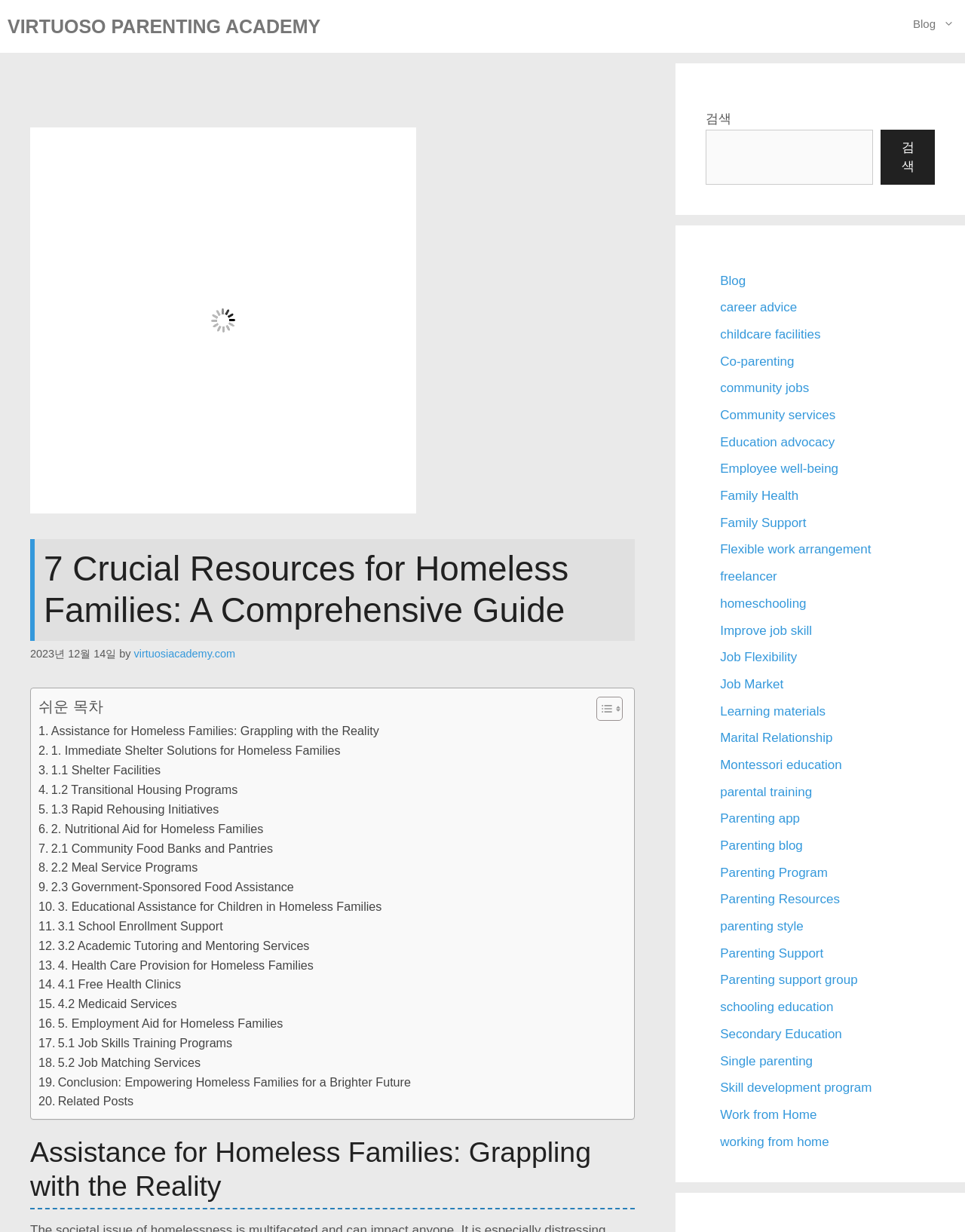Identify and provide the title of the webpage.

7 Crucial Resources for Homeless Families: A Comprehensive Guide